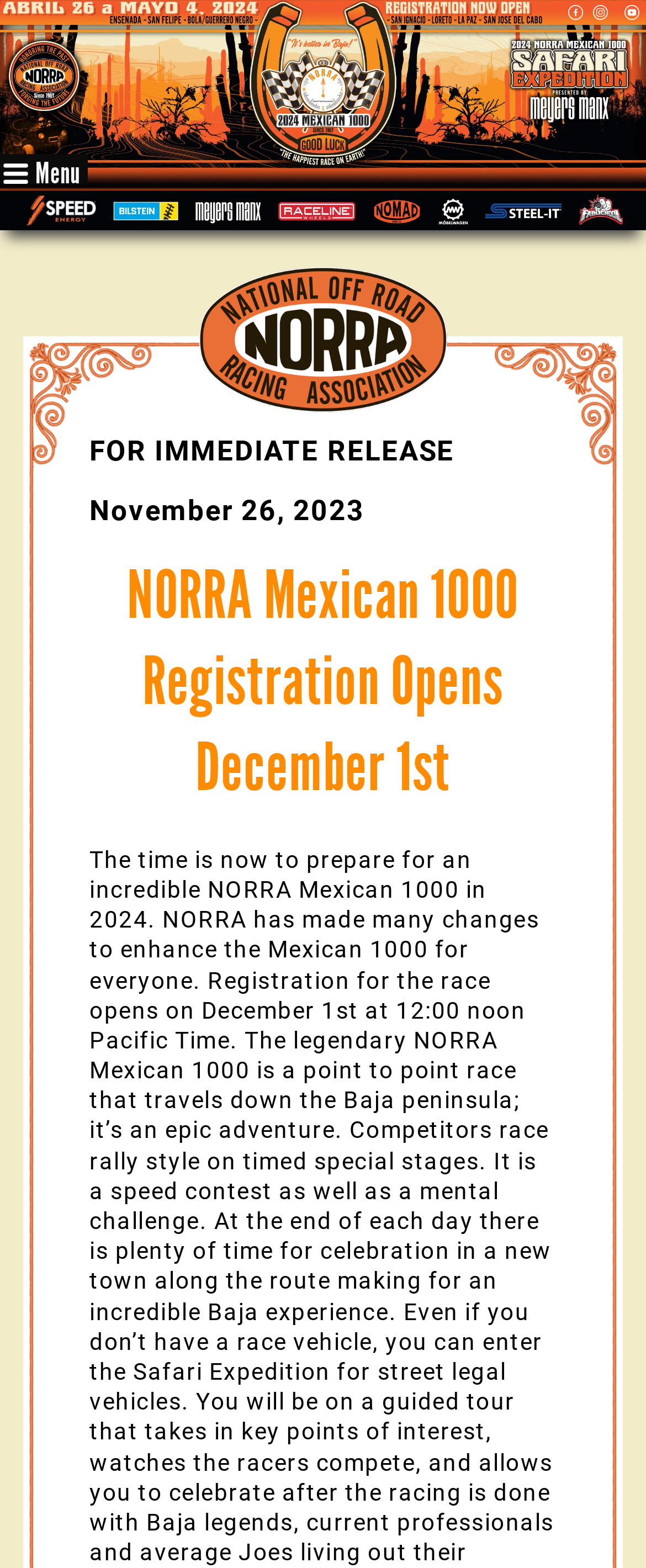Please examine the image and provide a detailed answer to the question: What is the date mentioned in the press release?

The date mentioned in the press release can be found in the StaticText element, which says 'November 26, 2023'.